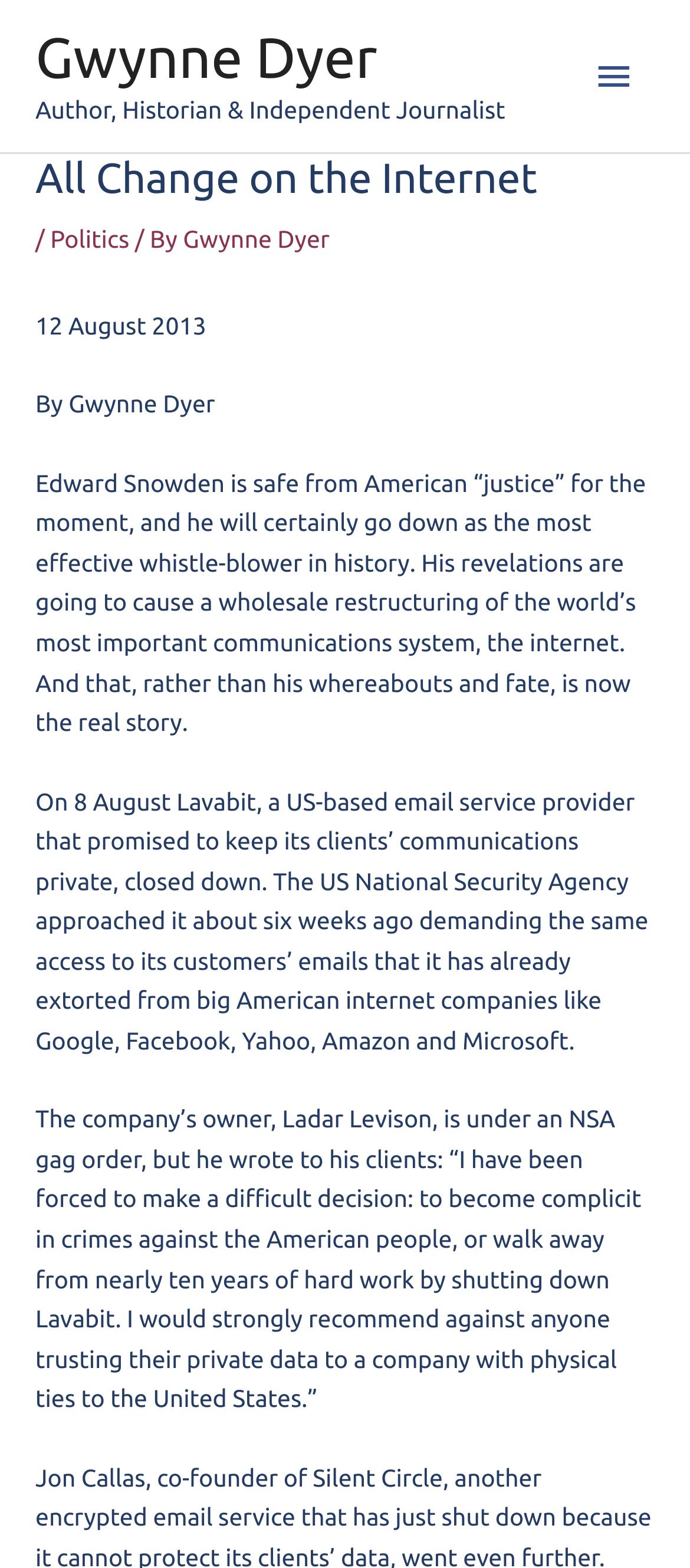Based on the image, please elaborate on the answer to the following question:
What is the date of the article?

The date of the article can be found by looking at the text '12 August 2013' which appears above the main content of the article.